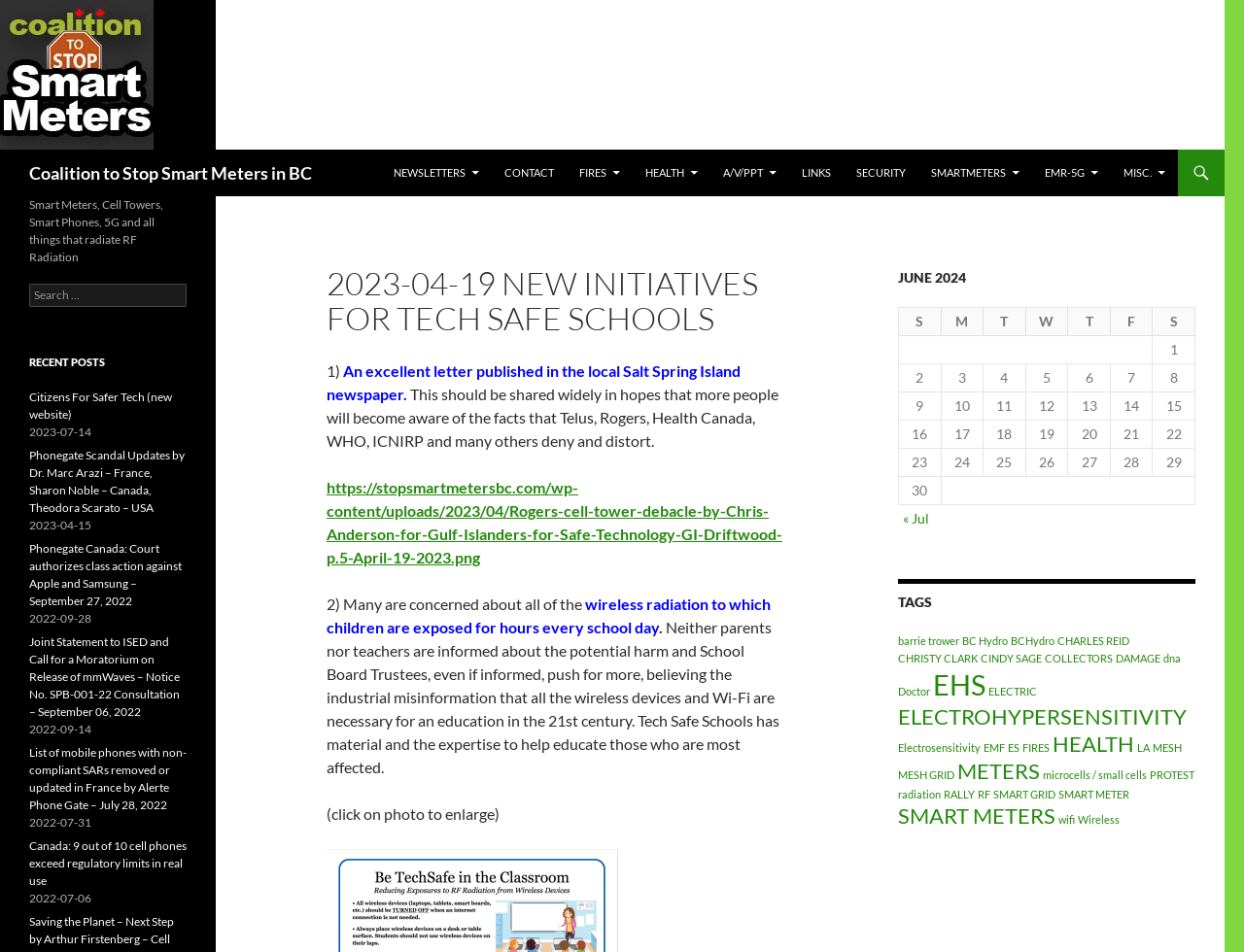Find the bounding box coordinates of the element to click in order to complete the given instruction: "Click on the 'CONTACT' link."

[0.396, 0.157, 0.455, 0.206]